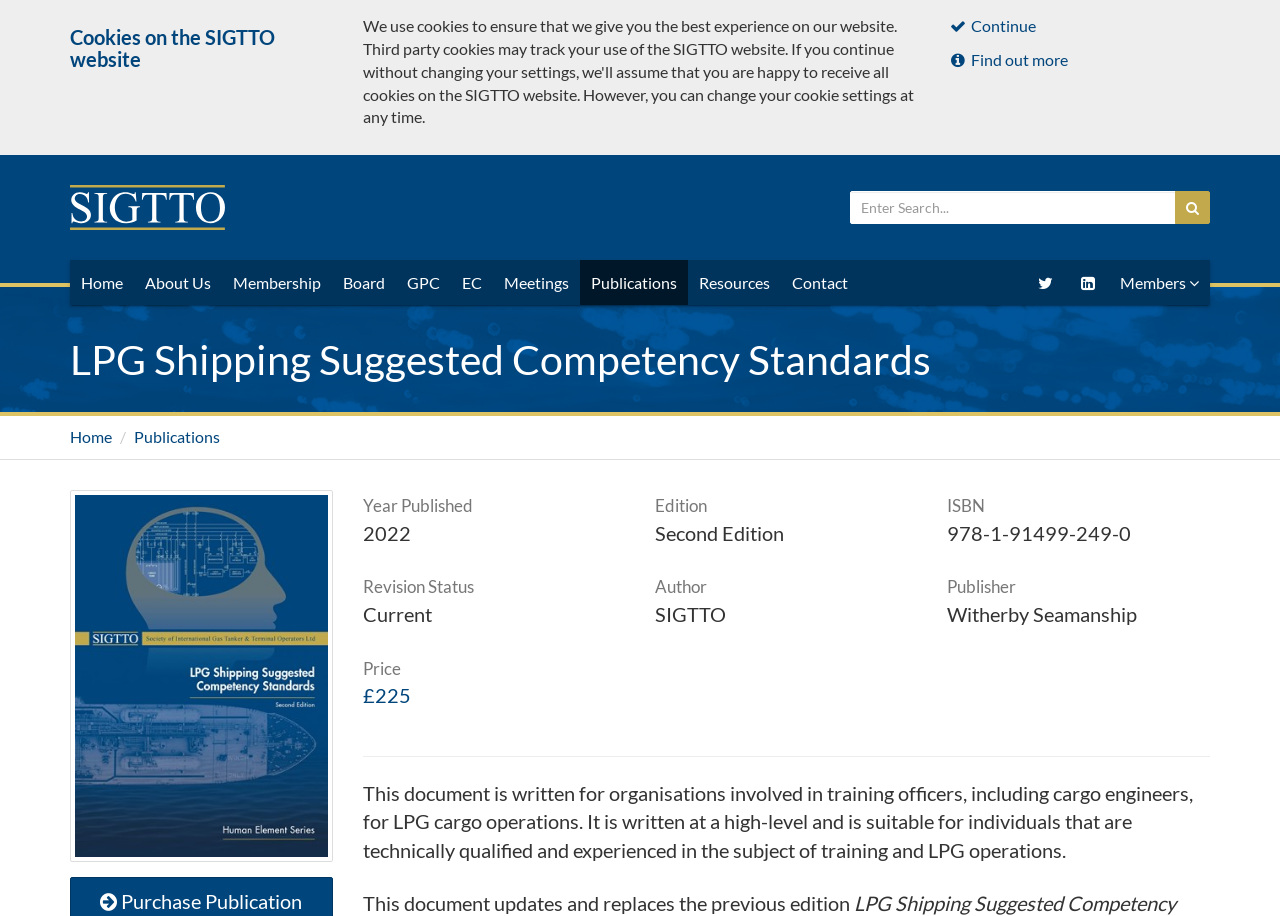Find the coordinates for the bounding box of the element with this description: "About Us".

[0.105, 0.284, 0.173, 0.333]